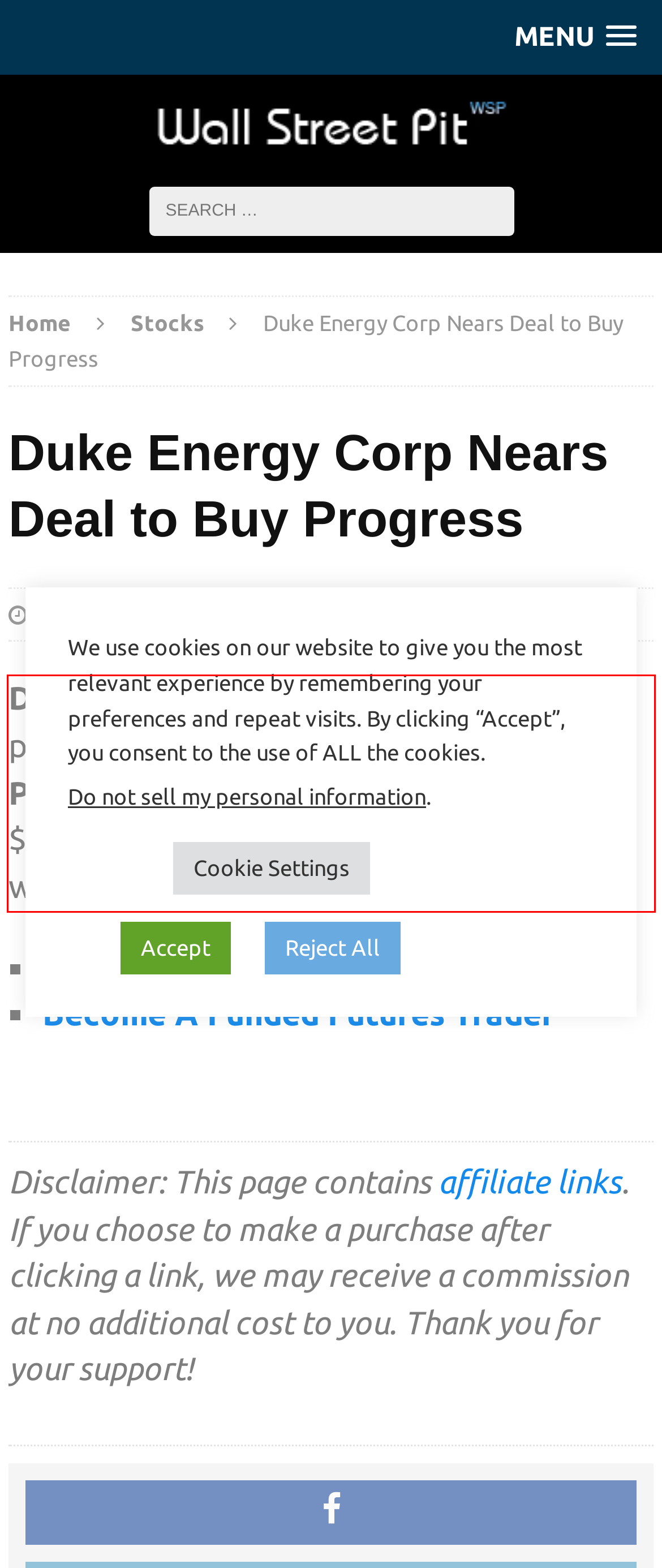Given a screenshot of a webpage, identify the red bounding box and perform OCR to recognize the text within that box.

Duke Energy (DUK), the third-largest U.S. power company, is near a deal to buy rival Progress Energy Inc (PGN) for more than $13 billion, according to sources familiar with the matter. – Reuters